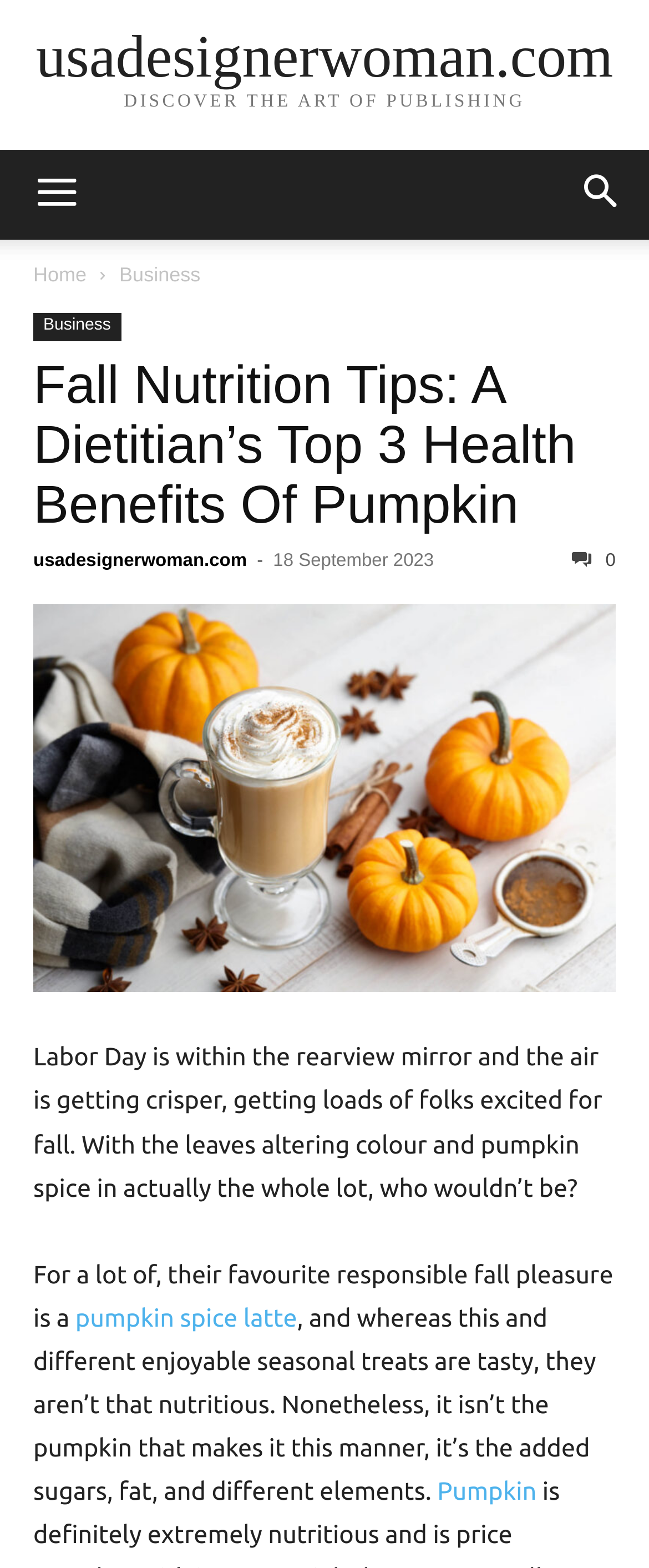Show me the bounding box coordinates of the clickable region to achieve the task as per the instruction: "Click the 'Home' link".

[0.051, 0.168, 0.133, 0.183]